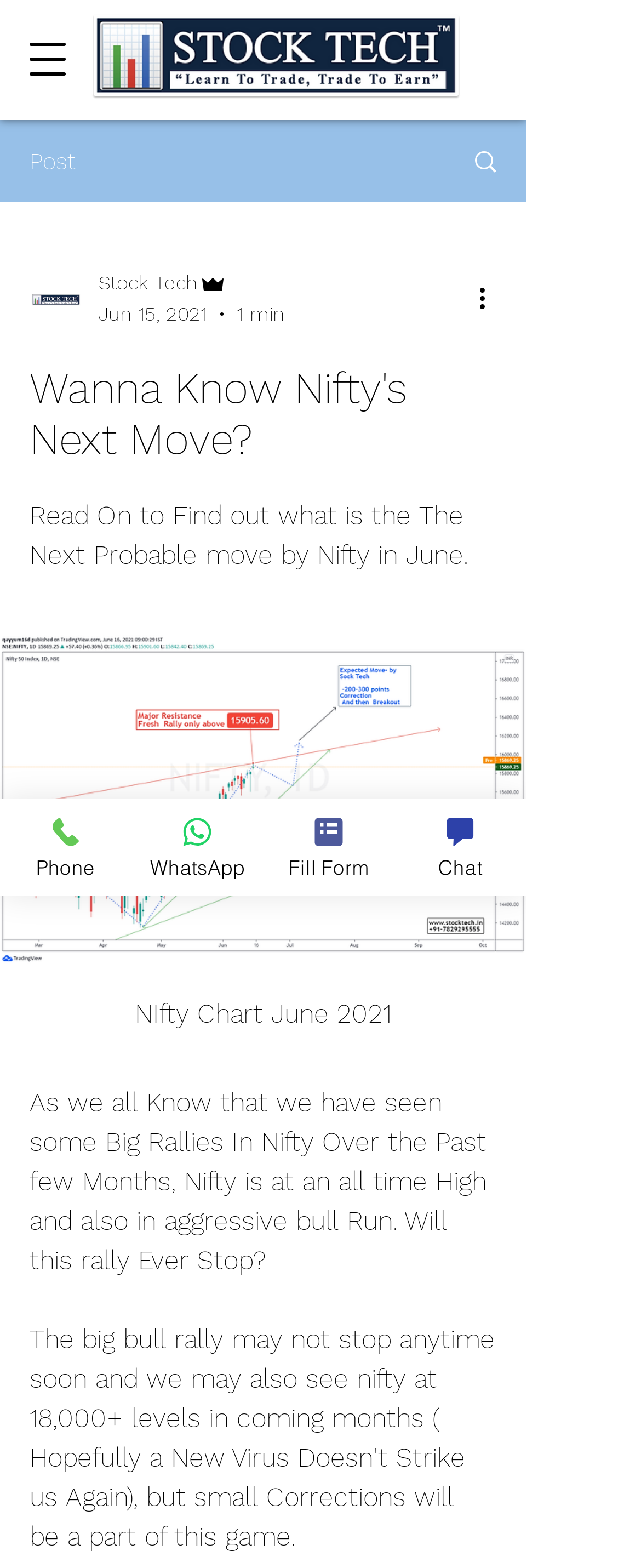Locate the bounding box of the UI element described in the following text: "aria-label="Scroll To Top"".

None